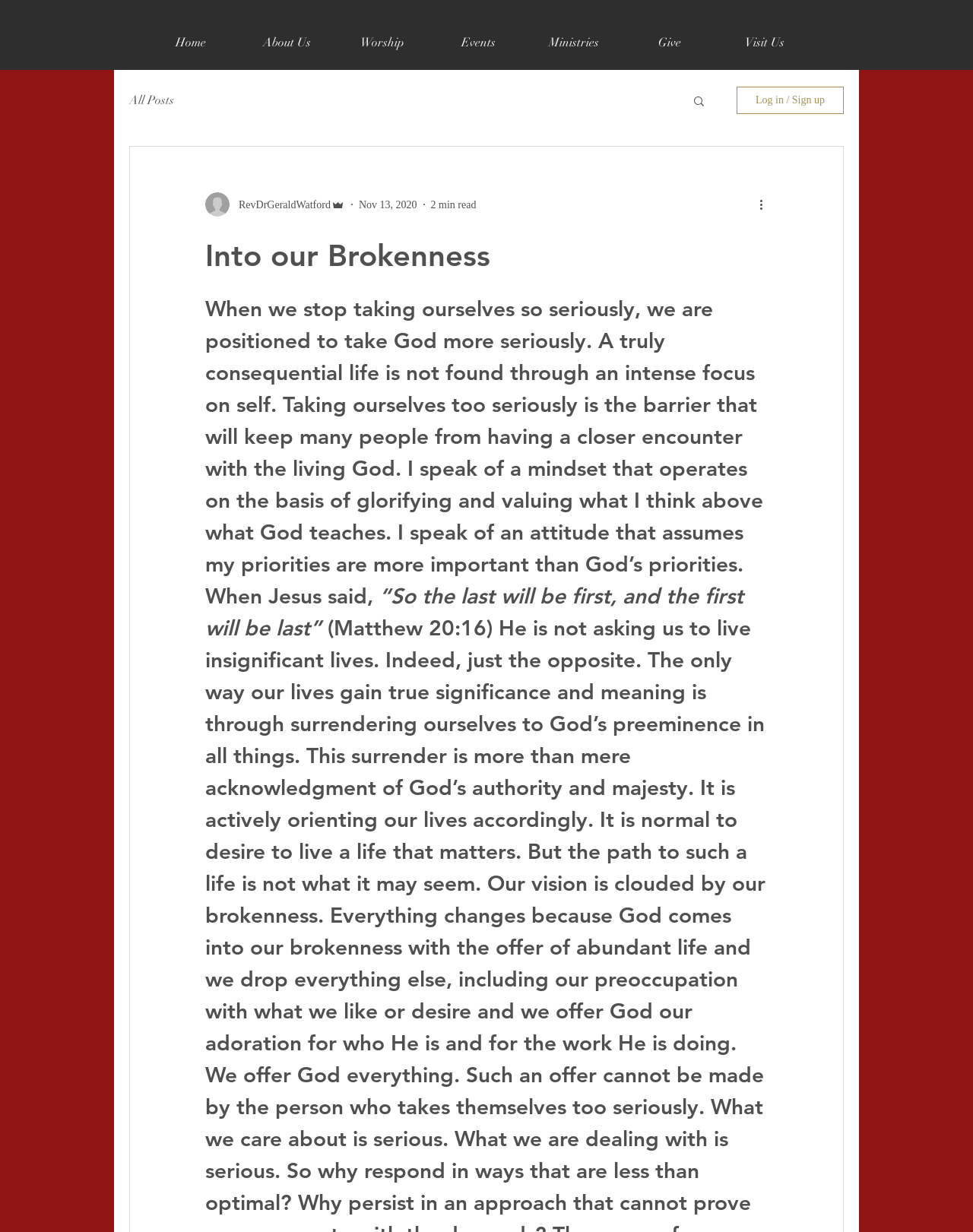What is the date of the article?
Refer to the image and provide a one-word or short phrase answer.

Nov 13, 2020